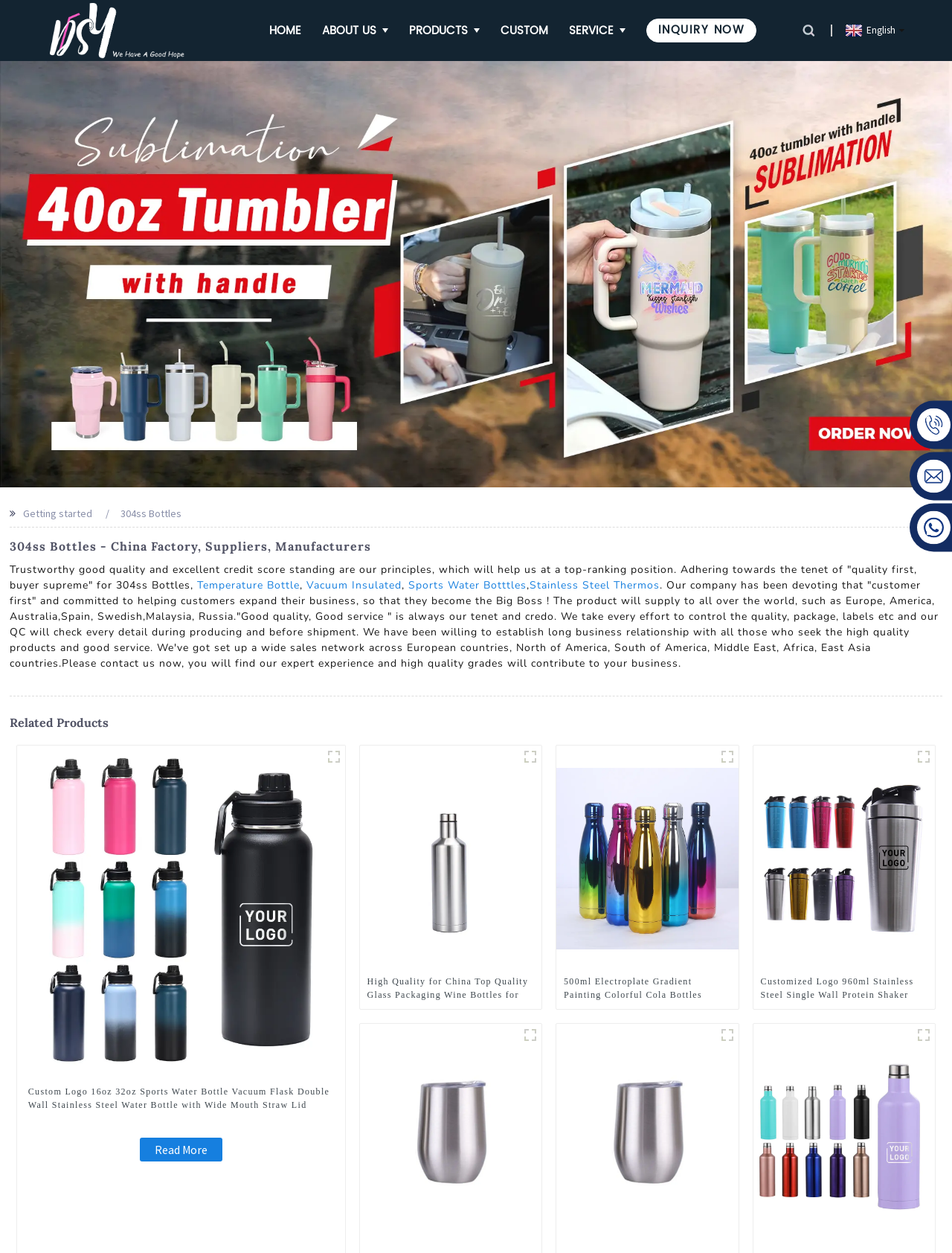Could you indicate the bounding box coordinates of the region to click in order to complete this instruction: "Click the INQUIRY NOW link".

[0.679, 0.015, 0.795, 0.034]